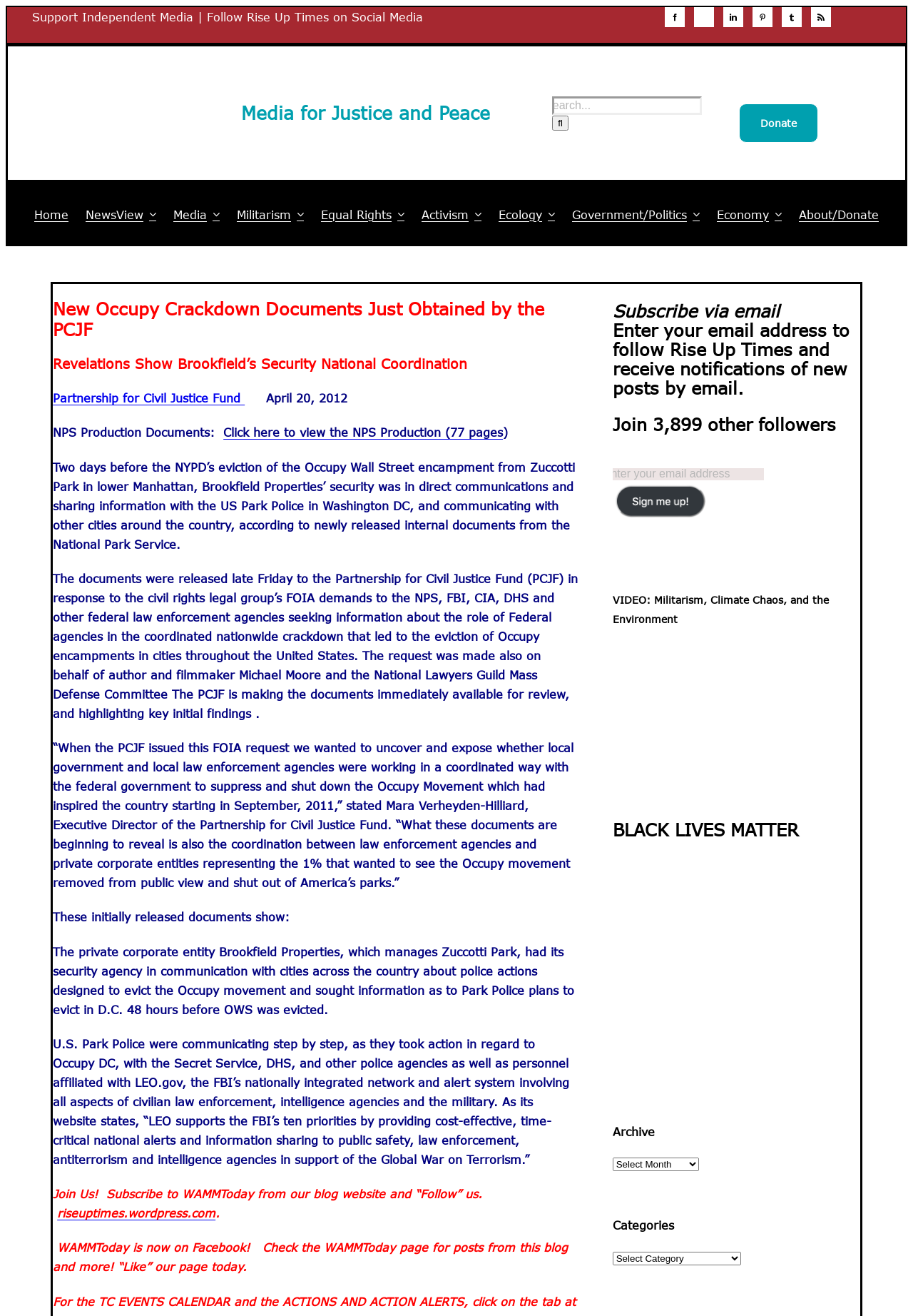Locate the bounding box coordinates of the region to be clicked to comply with the following instruction: "View NPS Production Documents". The coordinates must be four float numbers between 0 and 1, in the form [left, top, right, bottom].

[0.245, 0.323, 0.551, 0.334]